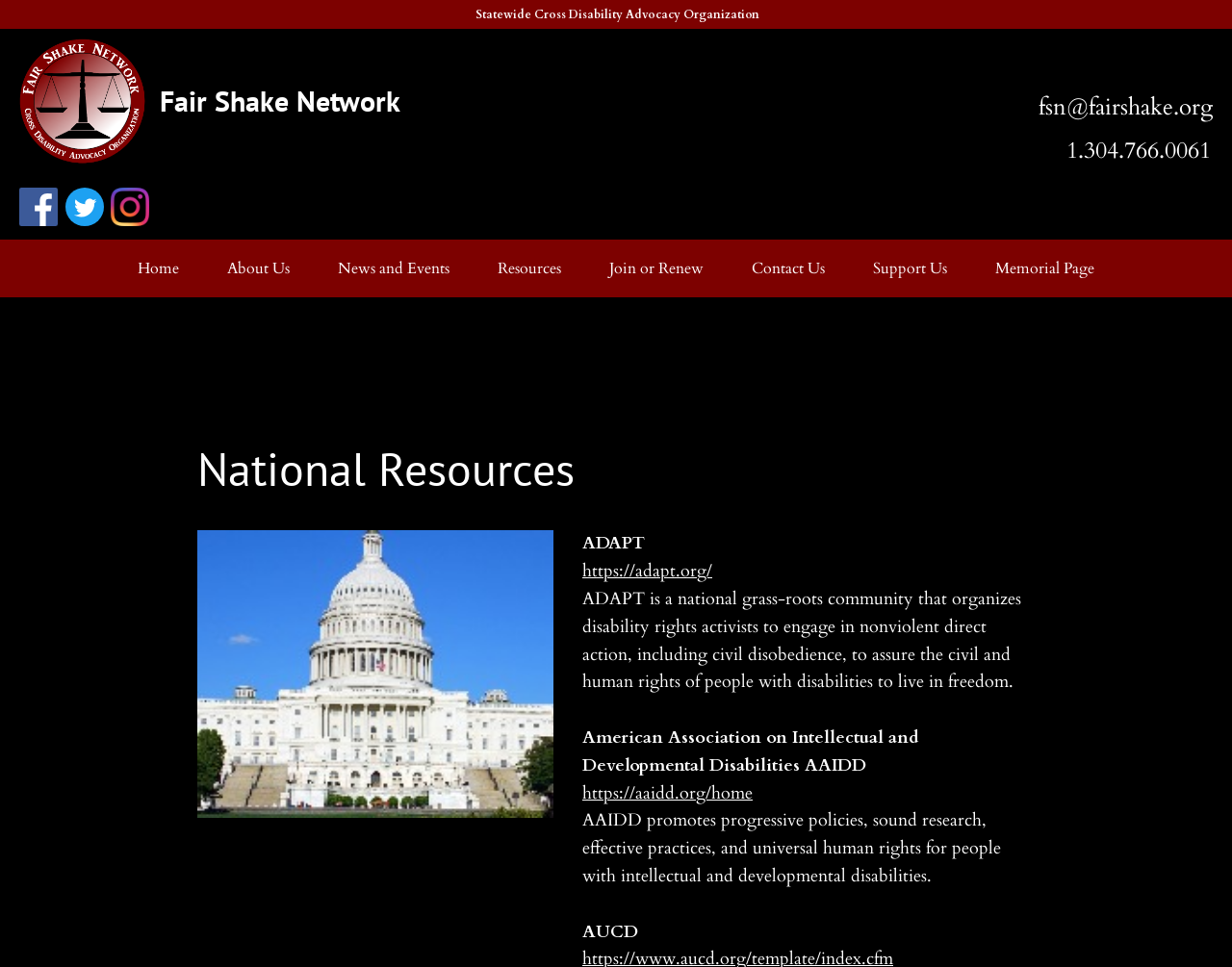Locate the bounding box coordinates of the element that should be clicked to execute the following instruction: "Visit the ADAPT website".

[0.473, 0.58, 0.578, 0.602]